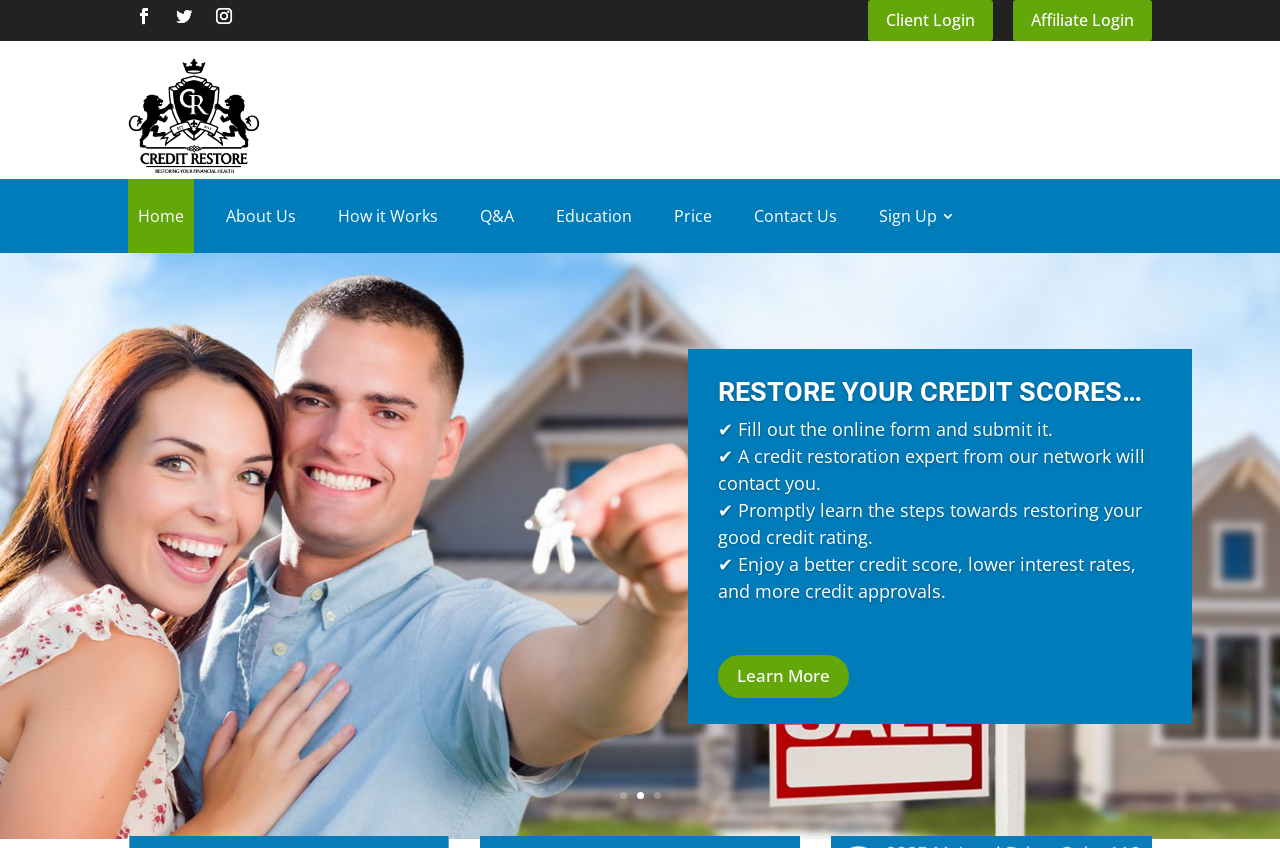What is the call-to-action on the webpage?
From the image, respond with a single word or phrase.

Learn More